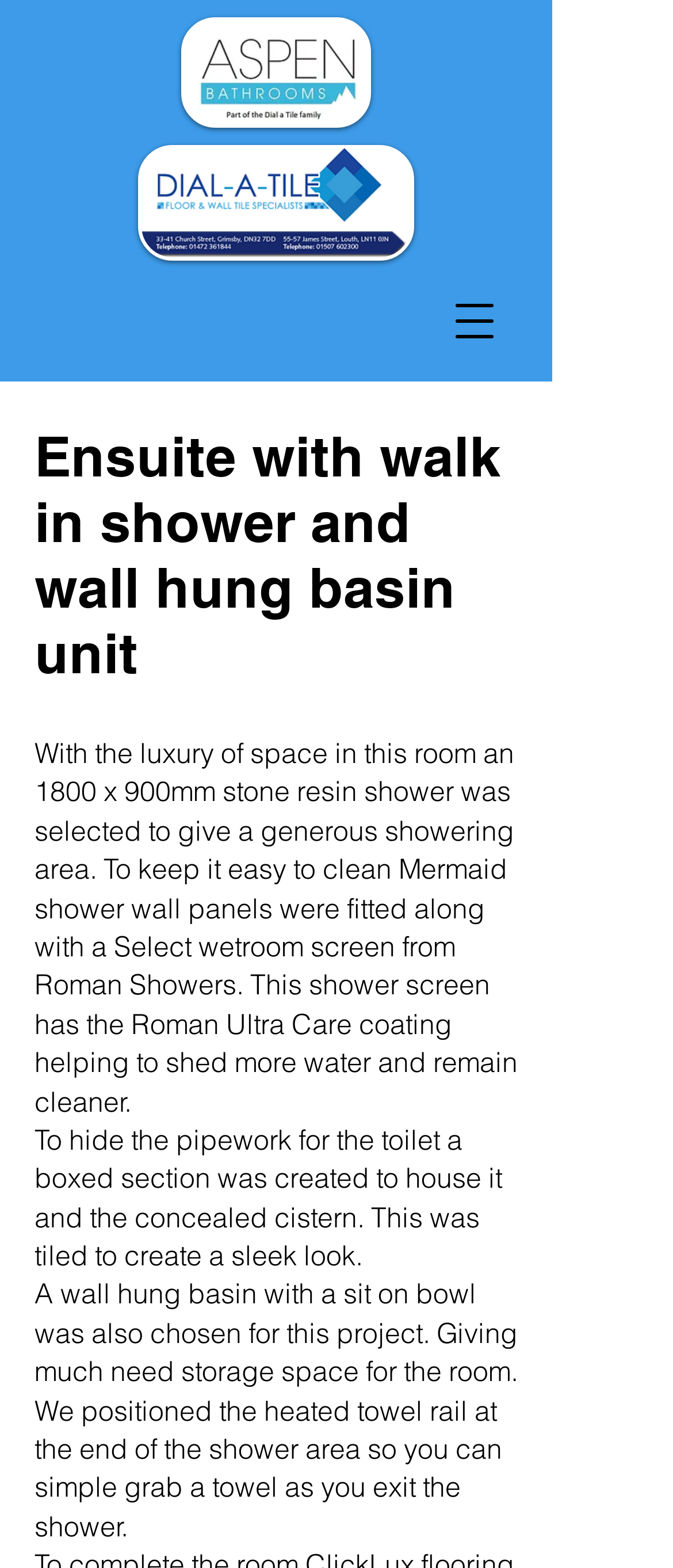What is the benefit of the Roman Ultra Care coating on the shower screen?
Answer the question based on the image using a single word or a brief phrase.

helping to shed more water